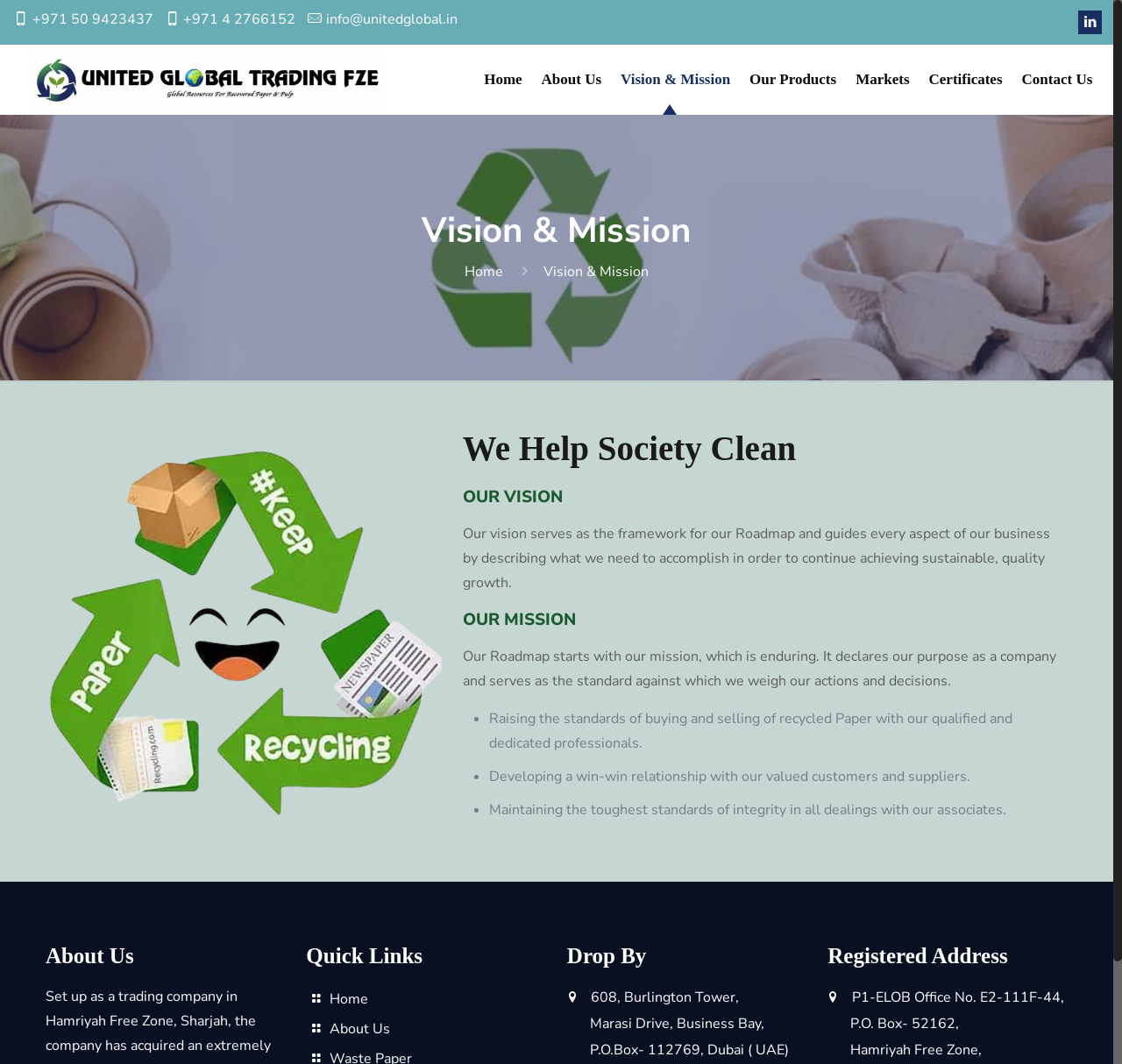Reply to the question with a single word or phrase:
What is the purpose of the company's mission?

To declare the company's purpose